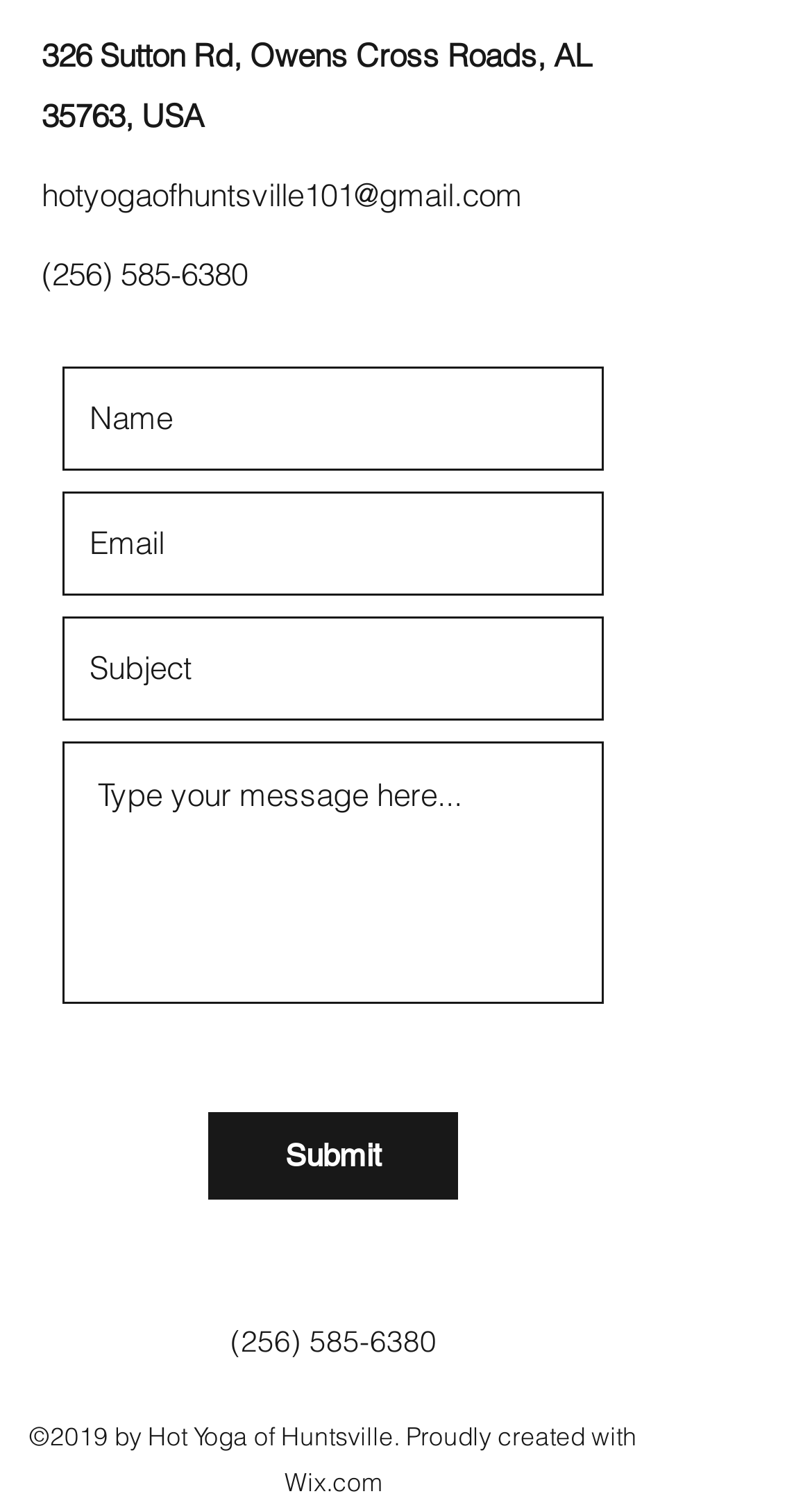Give the bounding box coordinates for this UI element: "aria-label="Subject" name="subject" placeholder="Subject"". The coordinates should be four float numbers between 0 and 1, arranged as [left, top, right, bottom].

[0.077, 0.408, 0.744, 0.476]